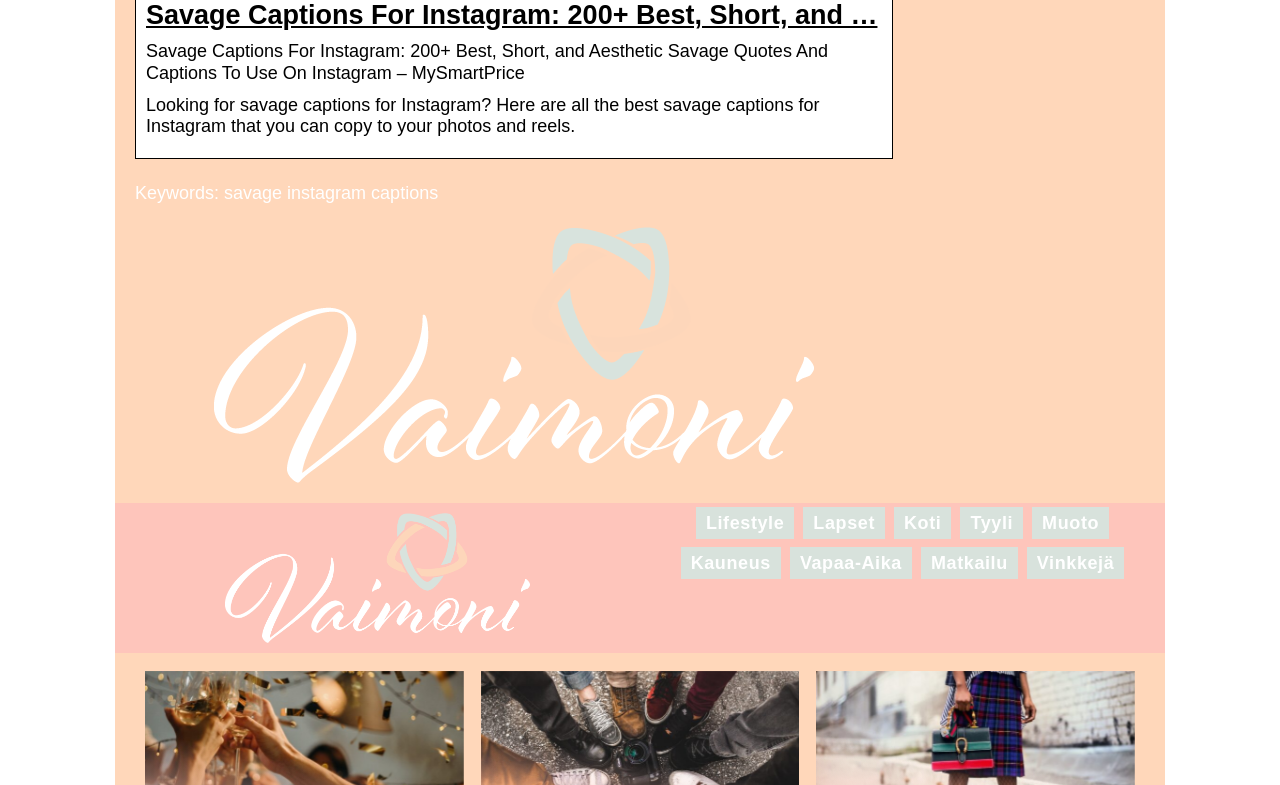Please find the bounding box coordinates of the element that must be clicked to perform the given instruction: "Read the article about the Odyssey of the Romanian Treasure Taken to Moscow". The coordinates should be four float numbers from 0 to 1, i.e., [left, top, right, bottom].

None